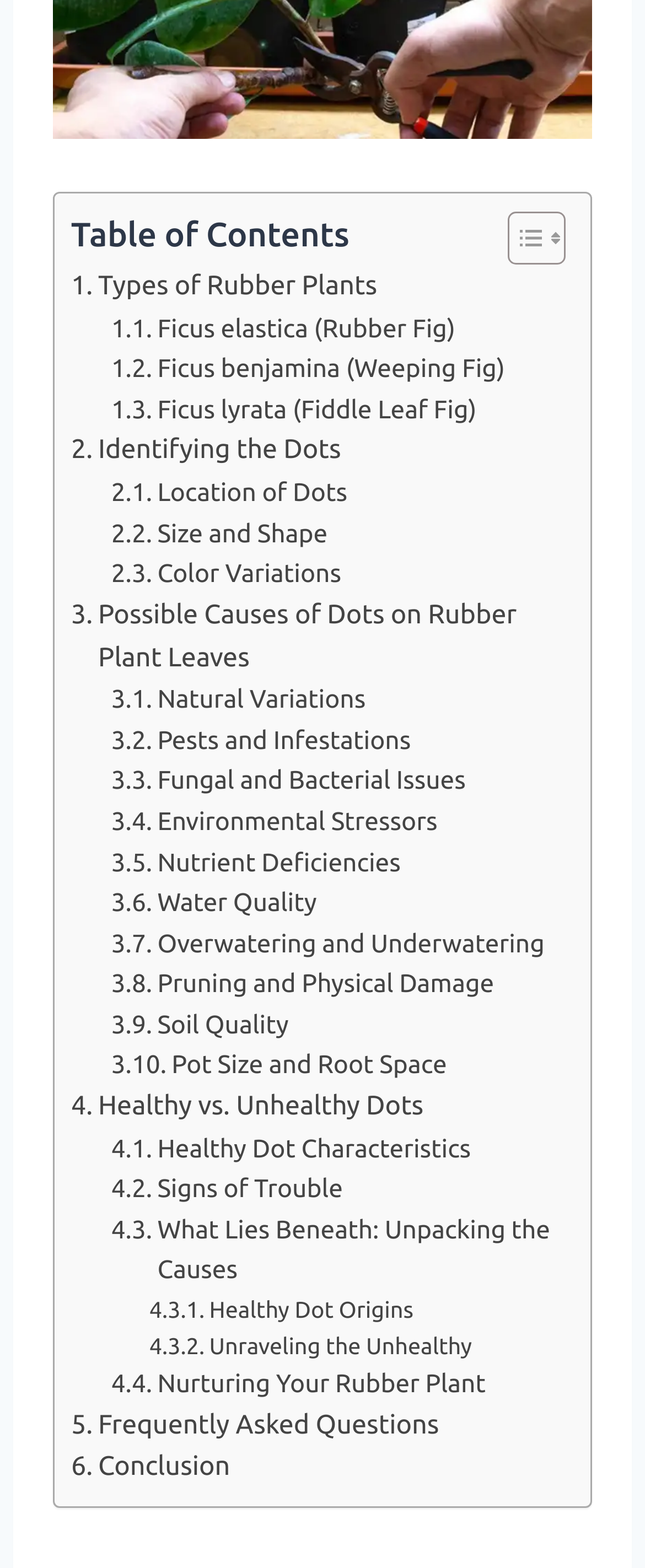Please identify the coordinates of the bounding box that should be clicked to fulfill this instruction: "Learn about Identifying the Dots".

[0.11, 0.274, 0.529, 0.302]